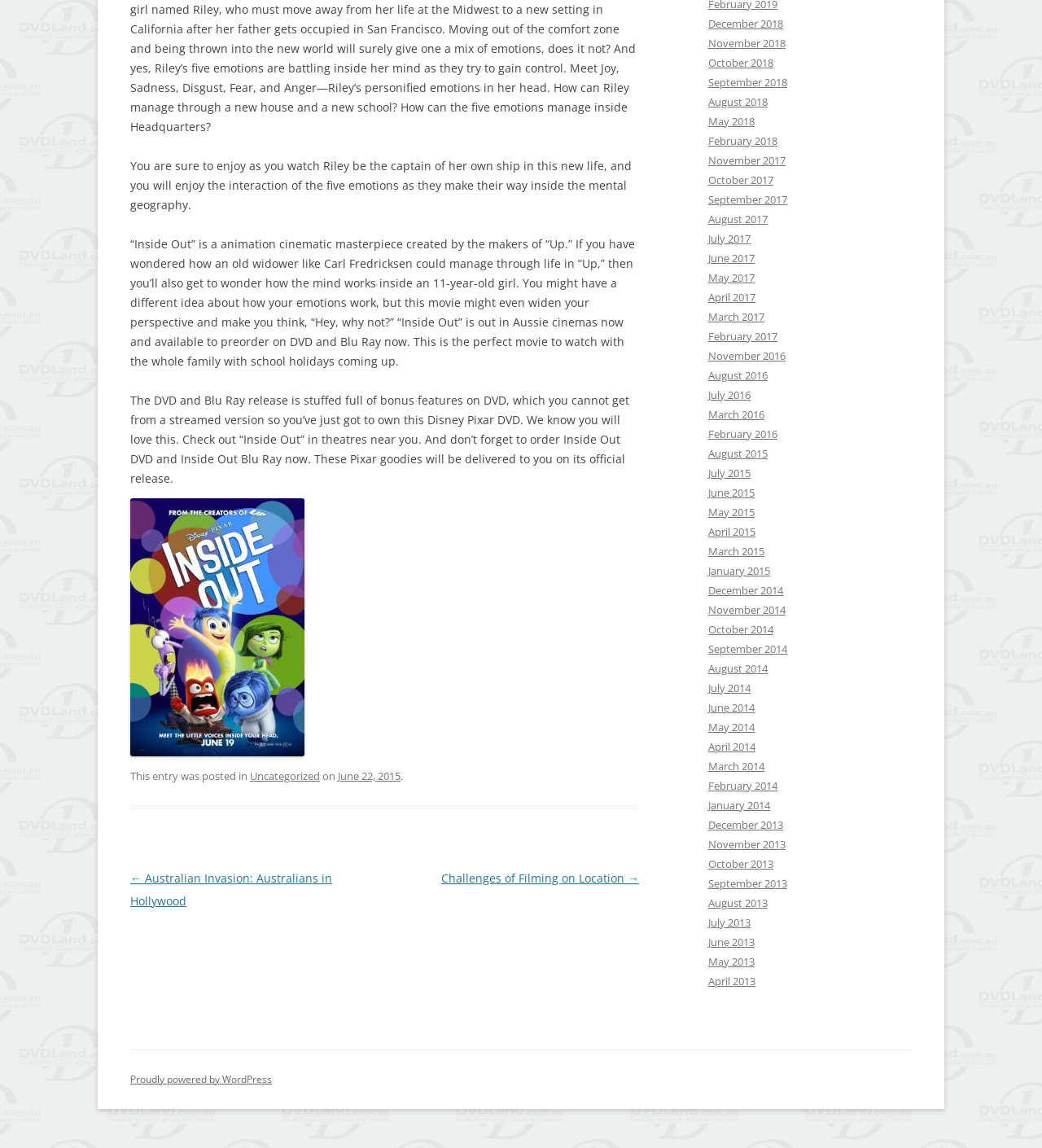Please identify the bounding box coordinates of the clickable region that I should interact with to perform the following instruction: "Read the movie review". The coordinates should be expressed as four float numbers between 0 and 1, i.e., [left, top, right, bottom].

[0.125, 0.138, 0.606, 0.185]